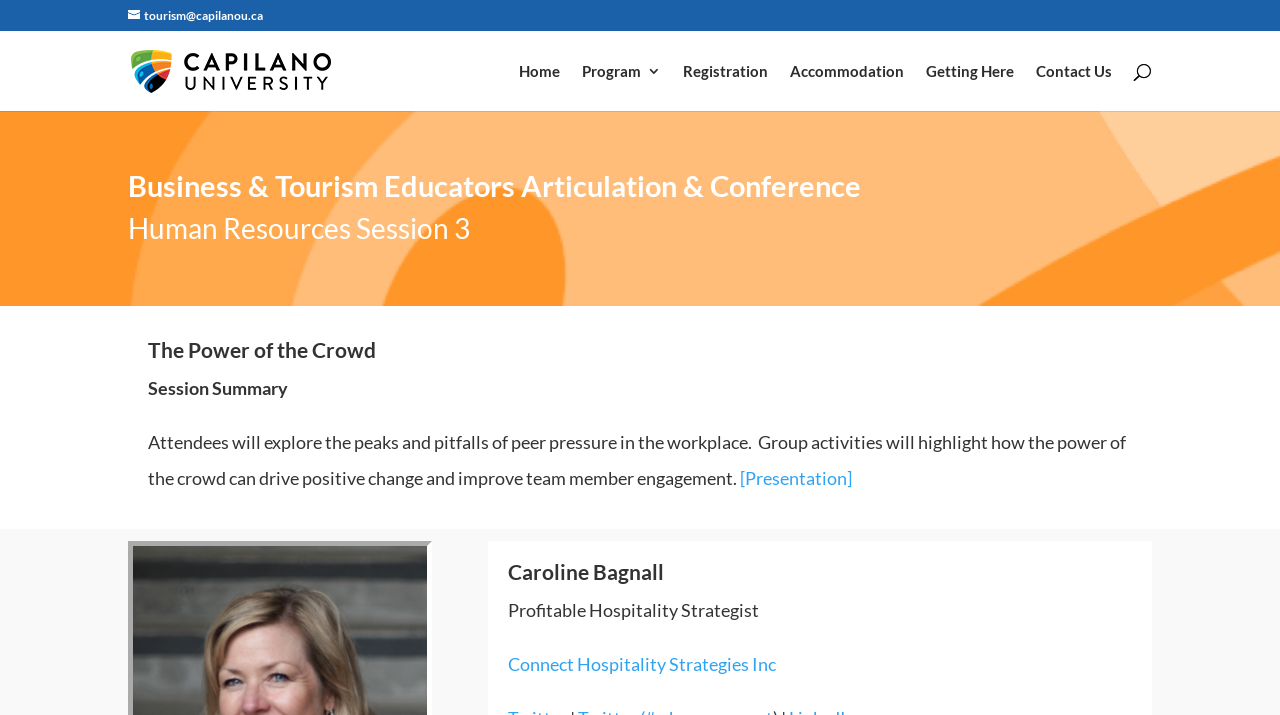Please find the bounding box coordinates of the element that you should click to achieve the following instruction: "Read about 'Typical Policy exclusions'". The coordinates should be presented as four float numbers between 0 and 1: [left, top, right, bottom].

None